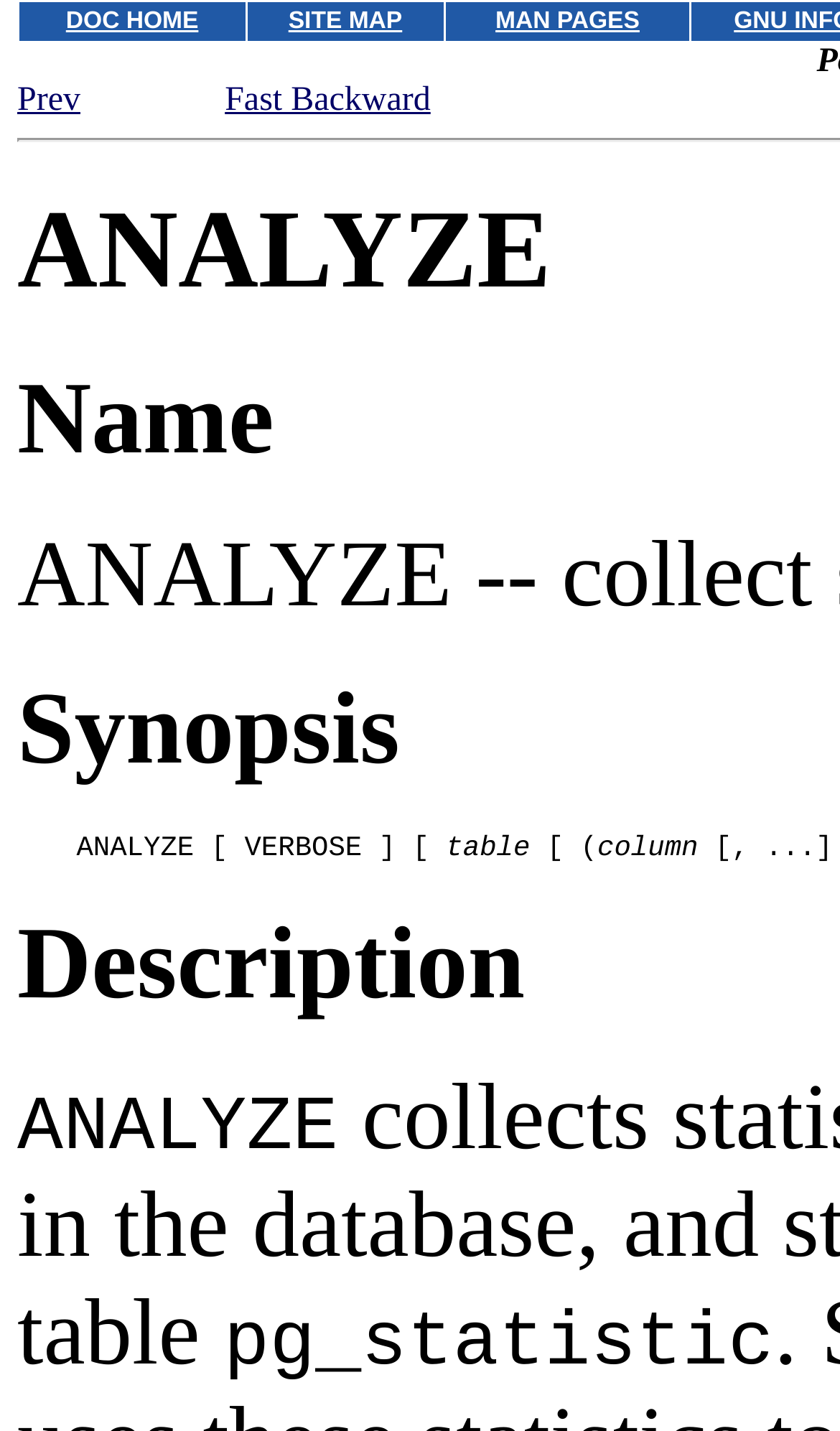Using the element description provided, determine the bounding box coordinates in the format (top-left x, top-left y, bottom-right x, bottom-right y). Ensure that all values are floating point numbers between 0 and 1. Element description: SITE MAP

[0.343, 0.006, 0.479, 0.024]